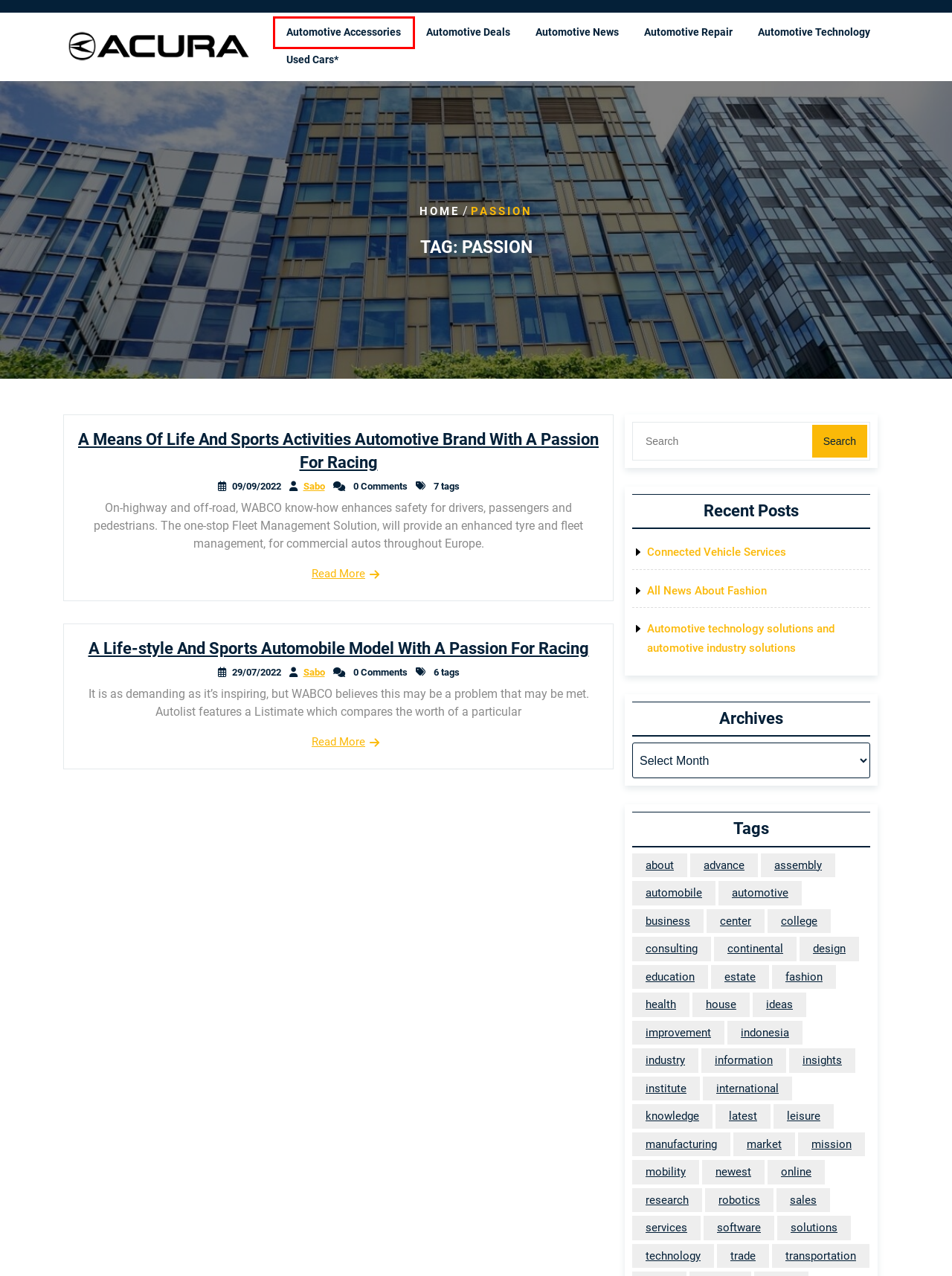Examine the screenshot of a webpage featuring a red bounding box and identify the best matching webpage description for the new page that results from clicking the element within the box. Here are the options:
A. A Means Of Life And Sports Activities Automotive Brand With A Passion For Racing - Acura
B. automotive Archives - Acura
C. Acura - Automotive News Info
D. Automotive technology solutions and automotive industry solutions - Acura
E. insights Archives - Acura
F. technology Archives - Acura
G. Automotive Deals Archives - Acura
H. Automotive Accessories Archives - Acura

H